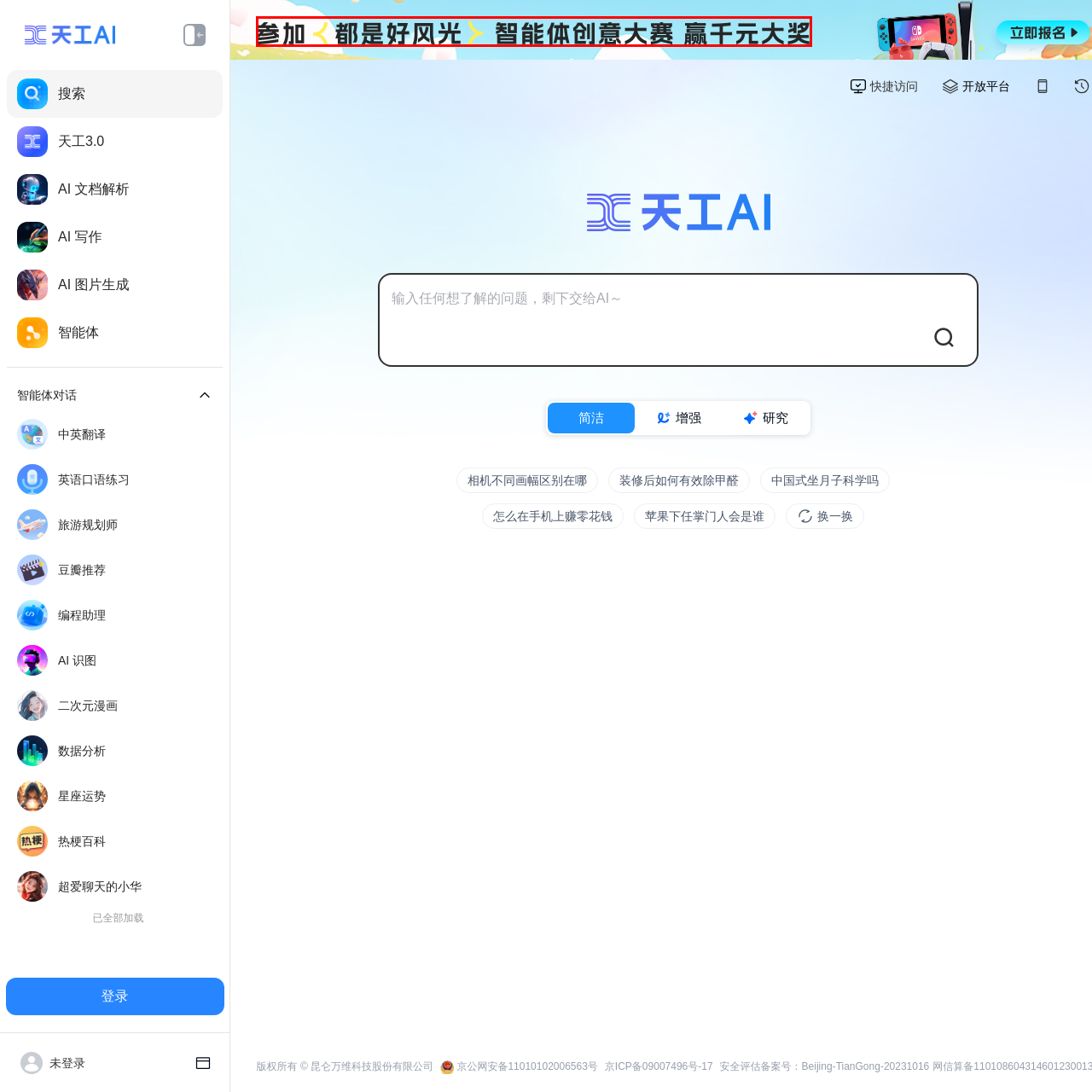What is the potential reward for participating?  
Study the image enclosed by the red boundary and furnish a detailed answer based on the visual details observed in the image.

The banner highlights the thrilling offer of 'winning prizes worth thousands of yuan', indicating that participants have a chance to win a significant amount of money.